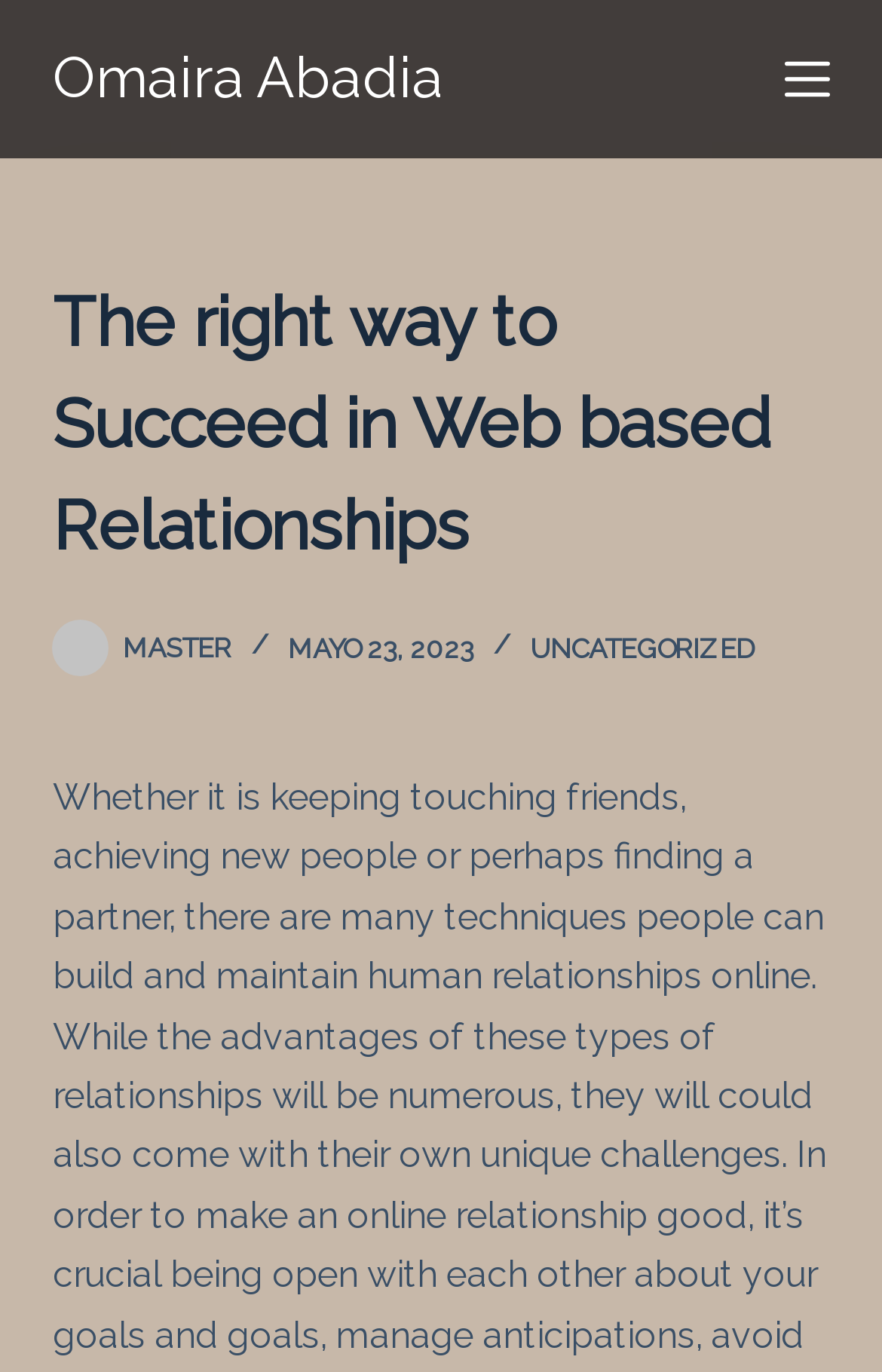What is the date of the latest article?
Please provide a single word or phrase in response based on the screenshot.

MAYO 23, 2023